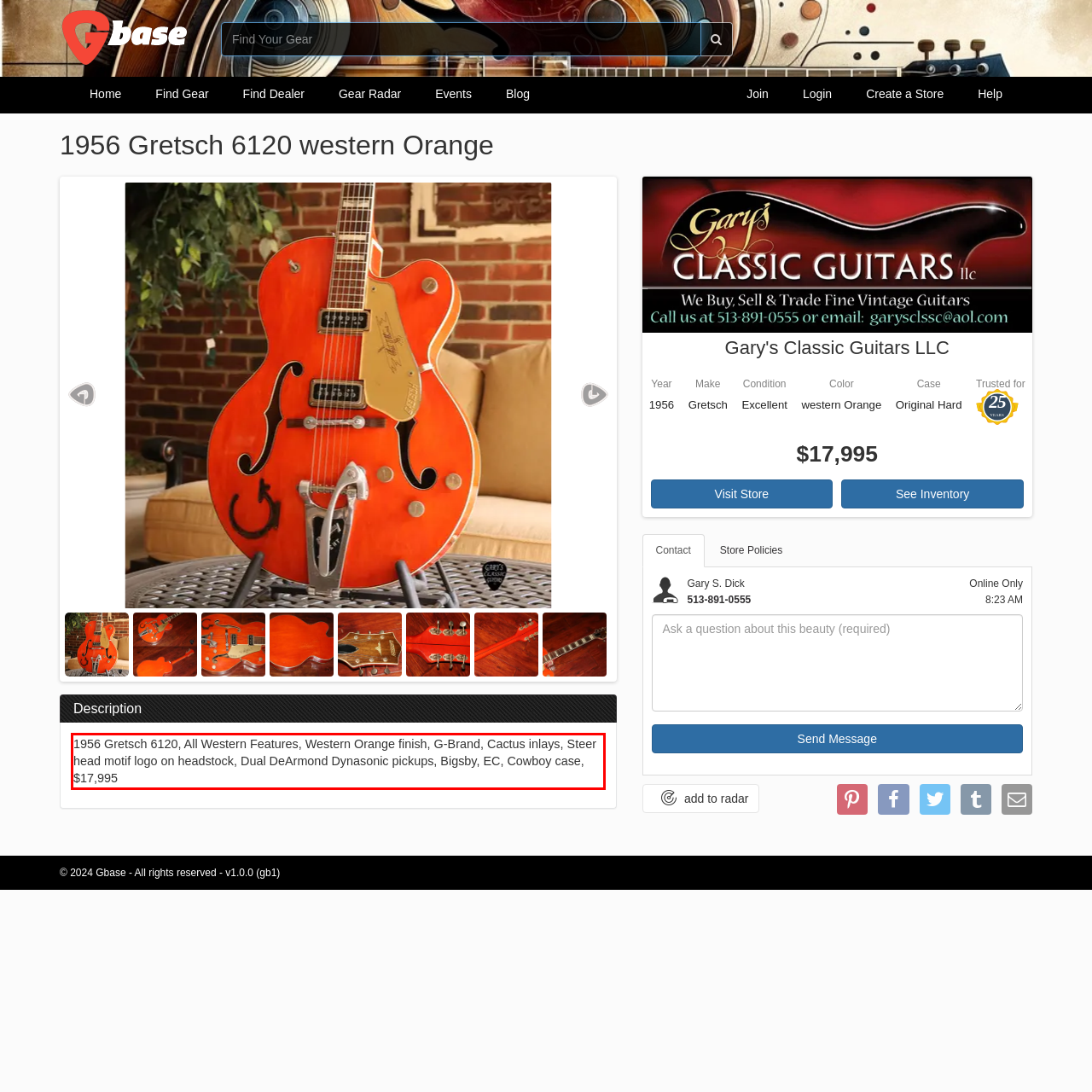Extract and provide the text found inside the red rectangle in the screenshot of the webpage.

1956 Gretsch 6120, All Western Features, Western Orange finish, G-Brand, Cactus inlays, Steer head motif logo on headstock, Dual DeArmond Dynasonic pickups, Bigsby, EC, Cowboy case, $17,995